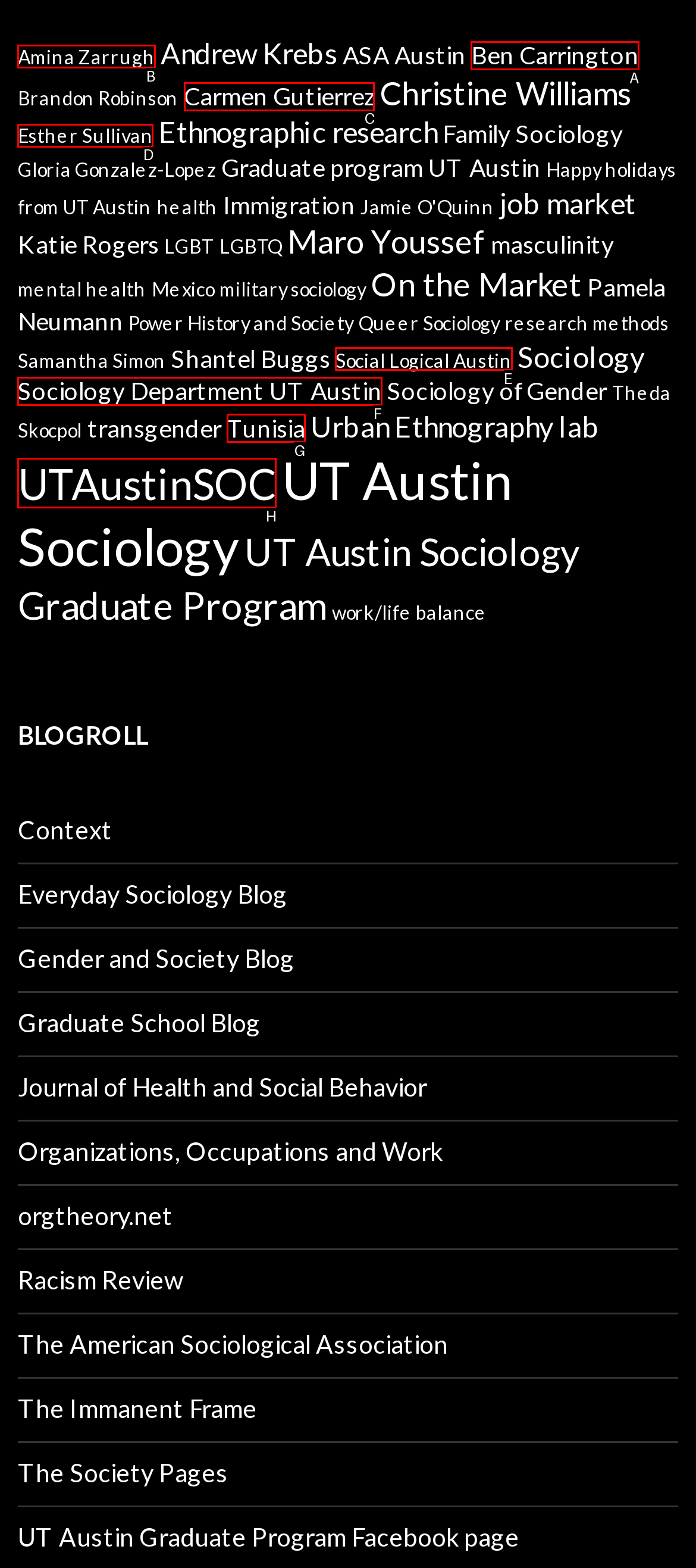Point out the option that best suits the description: Carmen Gutierrez
Indicate your answer with the letter of the selected choice.

C